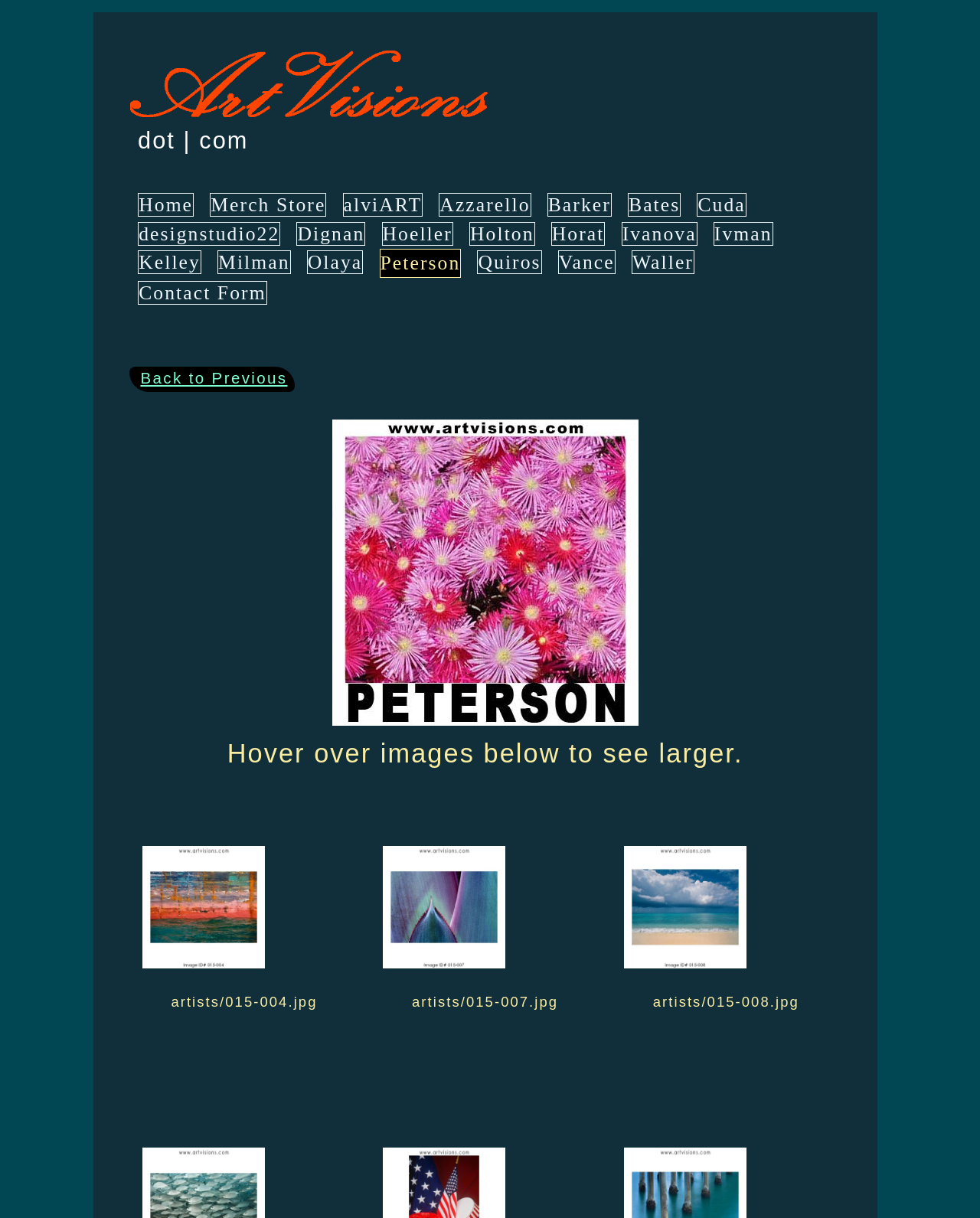Offer a meticulous caption that includes all visible features of the webpage.

The webpage appears to be an online art publishing platform, featuring merchandise with fine art. At the top left, there is a logo with an image and a link to the website. Next to it, there is a text "dot | com". 

Below the logo, there is a navigation menu with several links, including "Home", "Merch Store", "alviART", "Azzarello", "Barker", and others, which are arranged horizontally across the page. 

Further down, there is a button "Back to Previous" located at the top left. Below it, there is a large image that takes up most of the width of the page. 

Underneath the large image, there is a text that instructs users to hover over images below to see larger versions. 

Below this text, there are three rows of images, each with a corresponding text description below it, such as "artists/015-004.jpg", "artists/015-007.jpg", and "artists/015-008.jpg". These images are arranged horizontally across the page, with three images in each row.